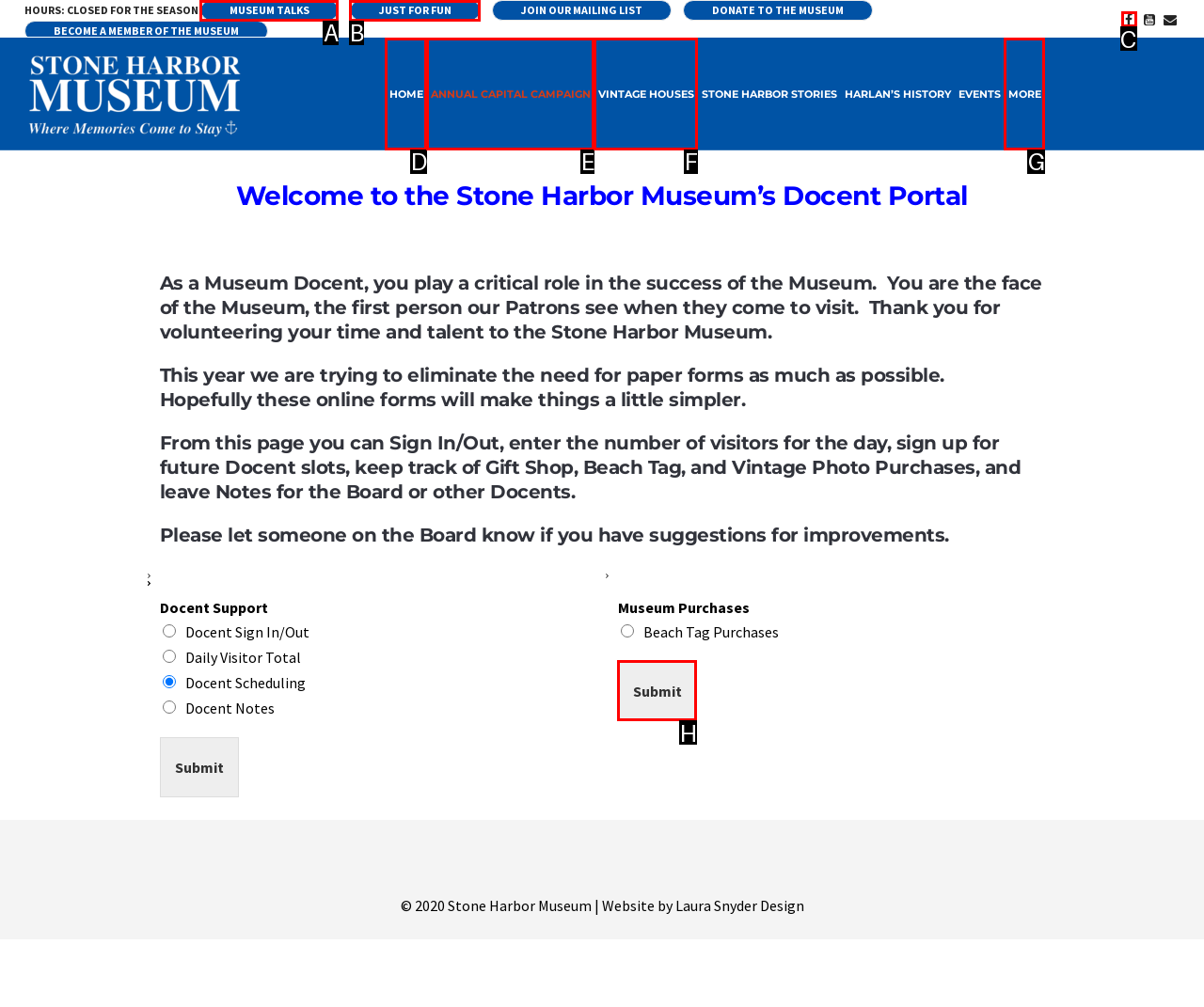Based on the task: Click the 'HR focus' link, which UI element should be clicked? Answer with the letter that corresponds to the correct option from the choices given.

None